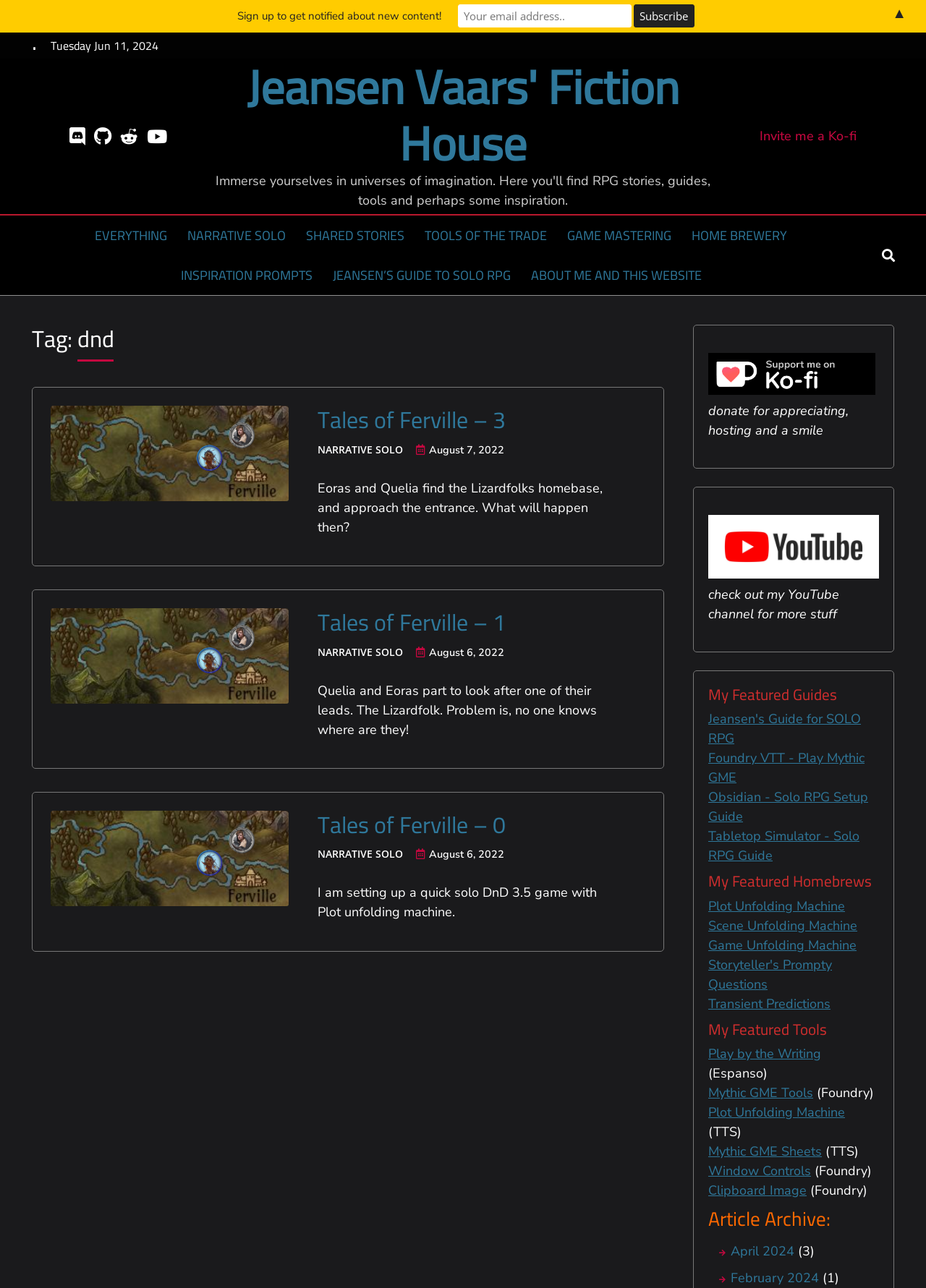Determine the bounding box coordinates for the HTML element described here: "Plot Unfolding Machine".

[0.765, 0.697, 0.912, 0.71]